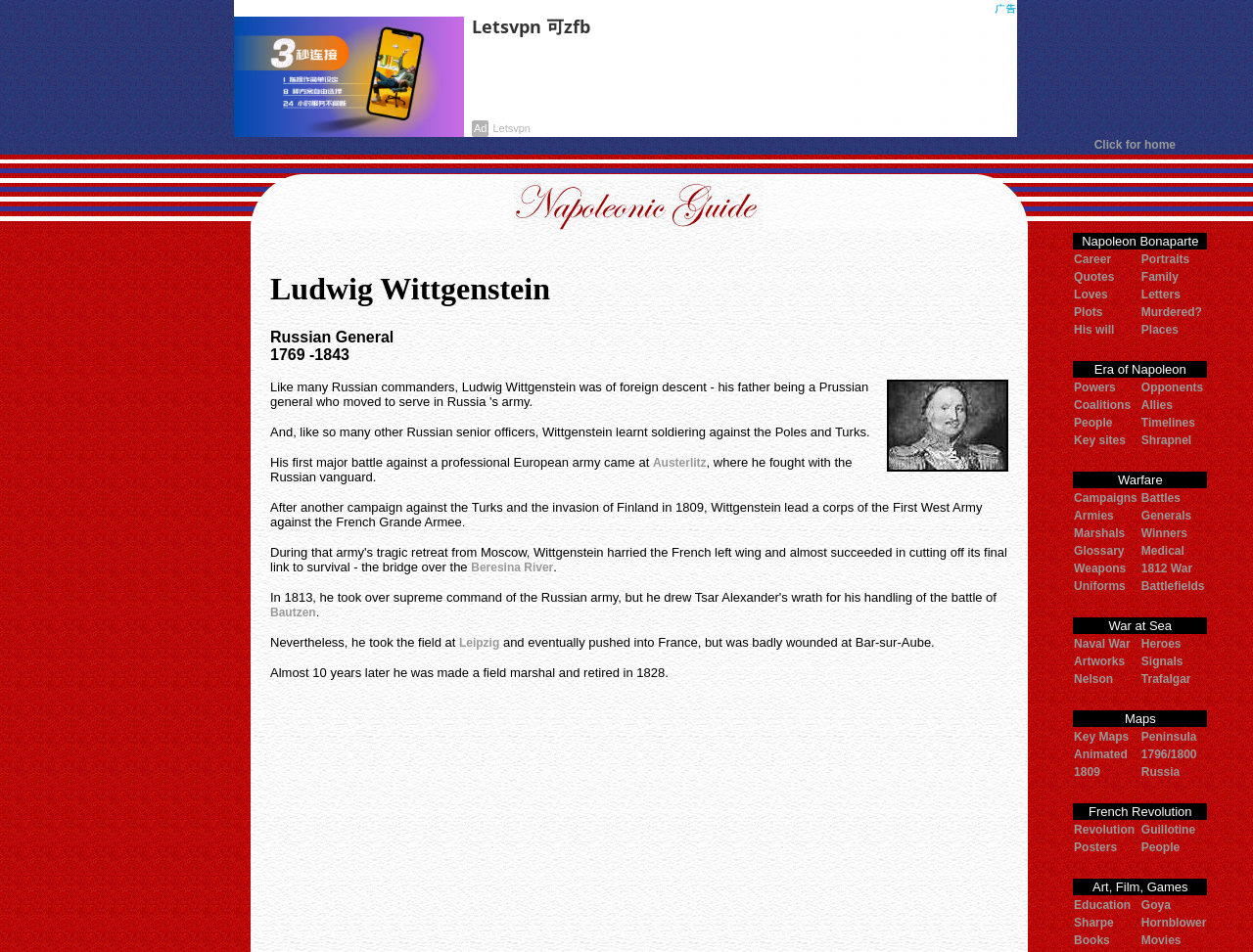Give a detailed account of the webpage's layout and content.

This webpage is about Field Marshal Ludwig Wittgenstein, a Russian general during the Napoleonic Wars. At the top of the page, there is a table with three cells. The first cell contains an advertisement, the second cell has a link to the home page, and the third cell is empty.

Below the top table, there is a section with three images aligned horizontally. The first image is on the left, the second is in the center, and the third is on the right.

Underneath the images, there is a large block of text that provides a biography of Ludwig Wittgenstein. The text is divided into several paragraphs and includes links to other relevant pages, such as Austerlitz, Beresina River, Bautzen, and Leipzig. There is also an image of Ferdinand Winzingerode within the text.

On the right side of the page, there is a table with several rows, each containing two cells. The cells contain links to other pages related to Napoleon Bonaparte, such as Career, Portraits, Quotes, Family, Loves, Letters, Plots, Murdered?, His will, and Places. The table is organized into rows, with each row containing two links.

Overall, the webpage provides information about Ludwig Wittgenstein's life and career as a Russian general during the Napoleonic Wars, as well as links to related topics and pages about Napoleon Bonaparte.